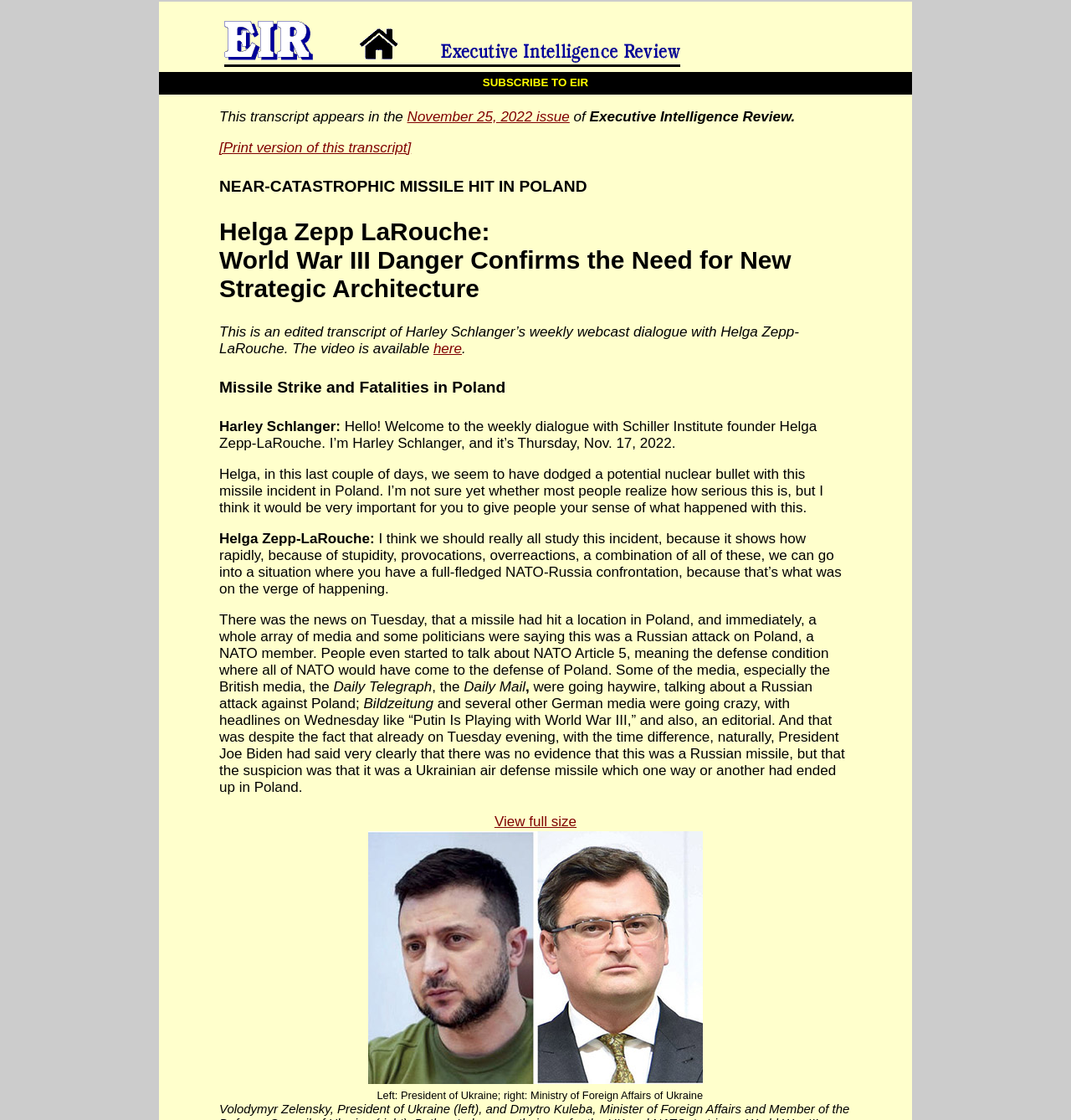Based on what you see in the screenshot, provide a thorough answer to this question: What is the name of the person who is having a dialogue with Helga Zepp-LaRouche?

The name of the person who is having a dialogue with Helga Zepp-LaRouche is obtained from the StaticText element with the text 'Hello! Welcome to the weekly dialogue with Schiller Institute founder Helga Zepp-LaRouche. I’m Harley Schlanger, and it’s Thursday, Nov. 17, 2022.'.